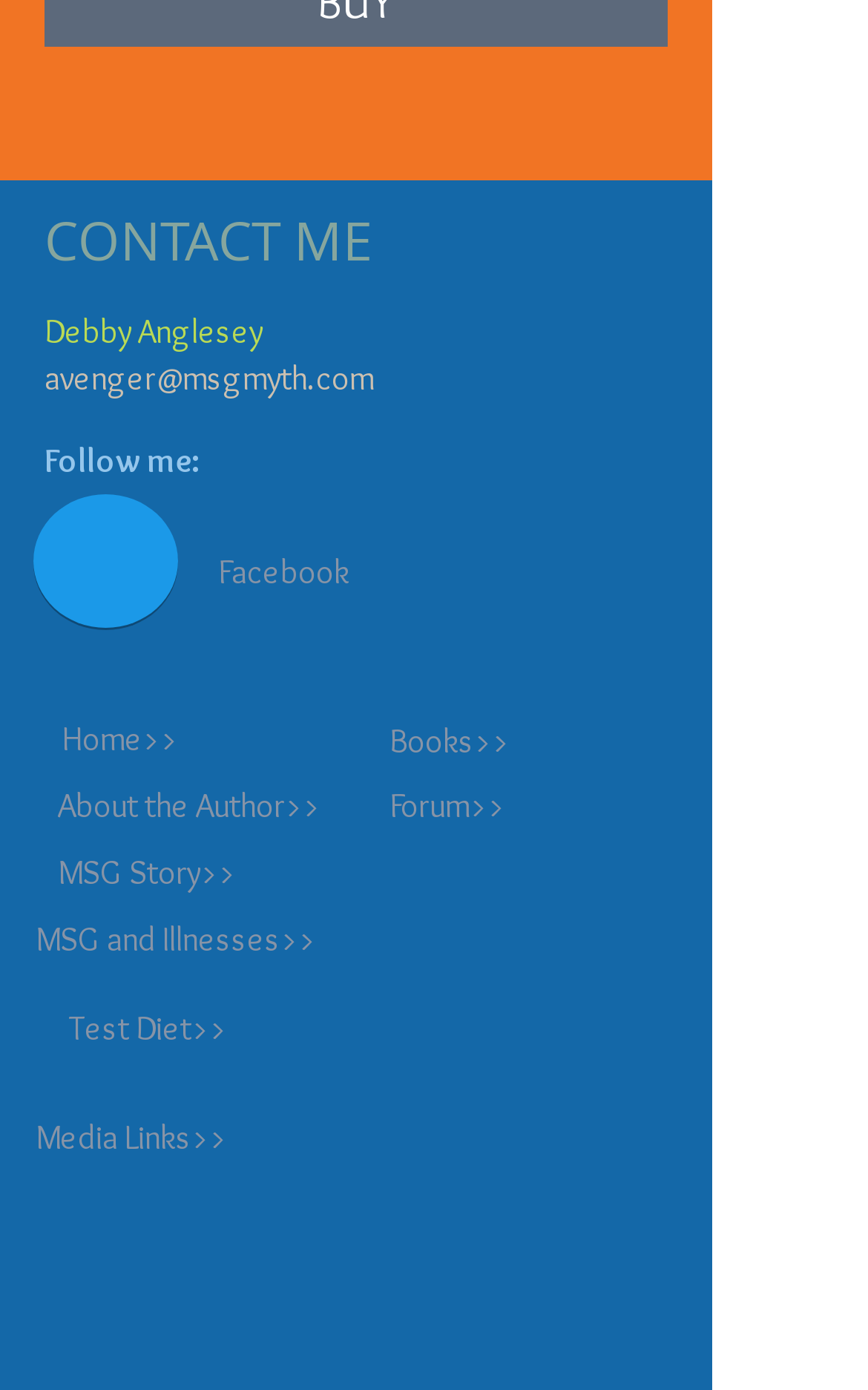What is the author's name?
Refer to the image and provide a one-word or short phrase answer.

Debby Anglesey